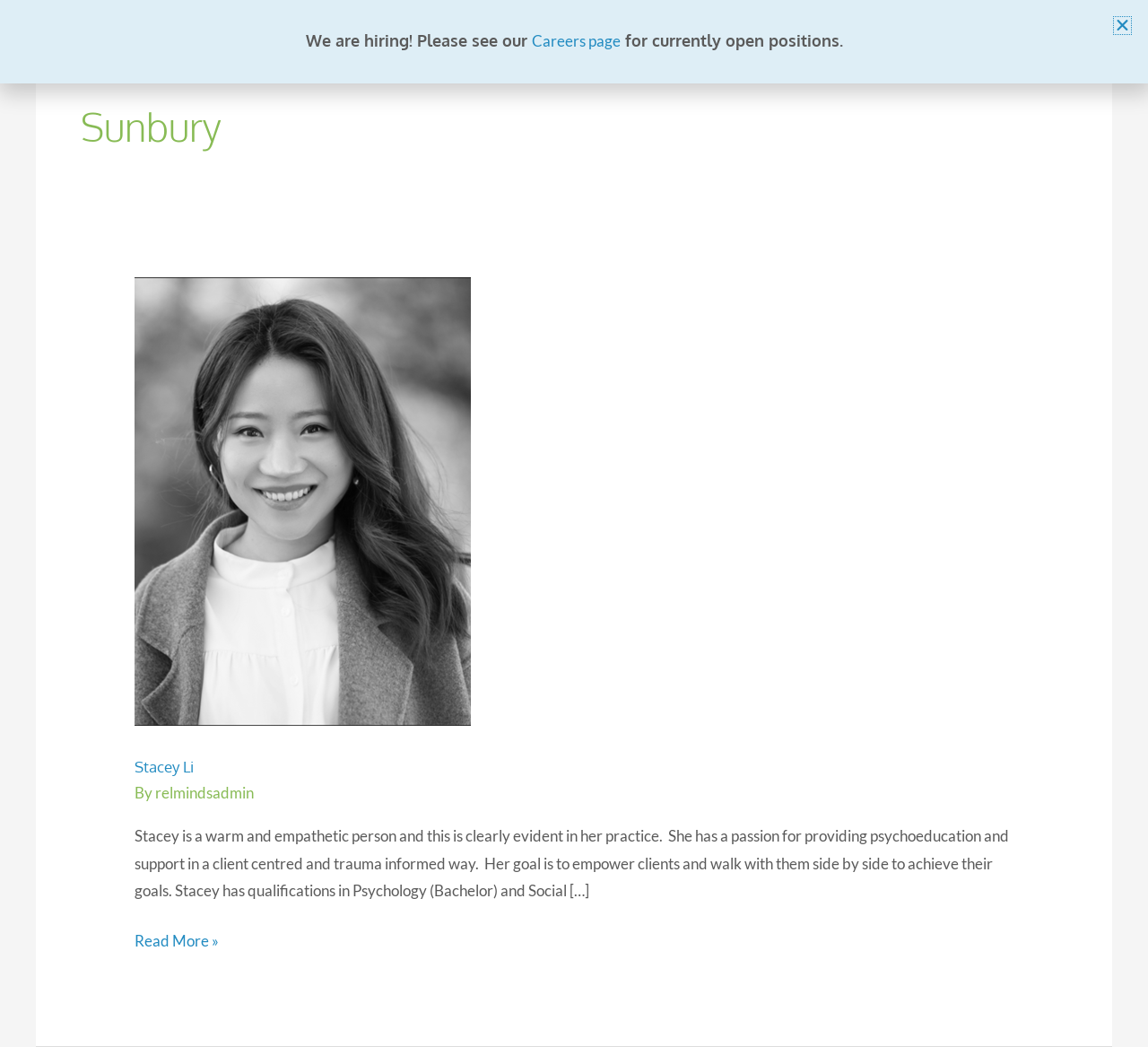Using the webpage screenshot and the element description Blog, determine the bounding box coordinates. Specify the coordinates in the format (top-left x, top-left y, bottom-right x, bottom-right y) with values ranging from 0 to 1.

[0.68, 0.017, 0.731, 0.073]